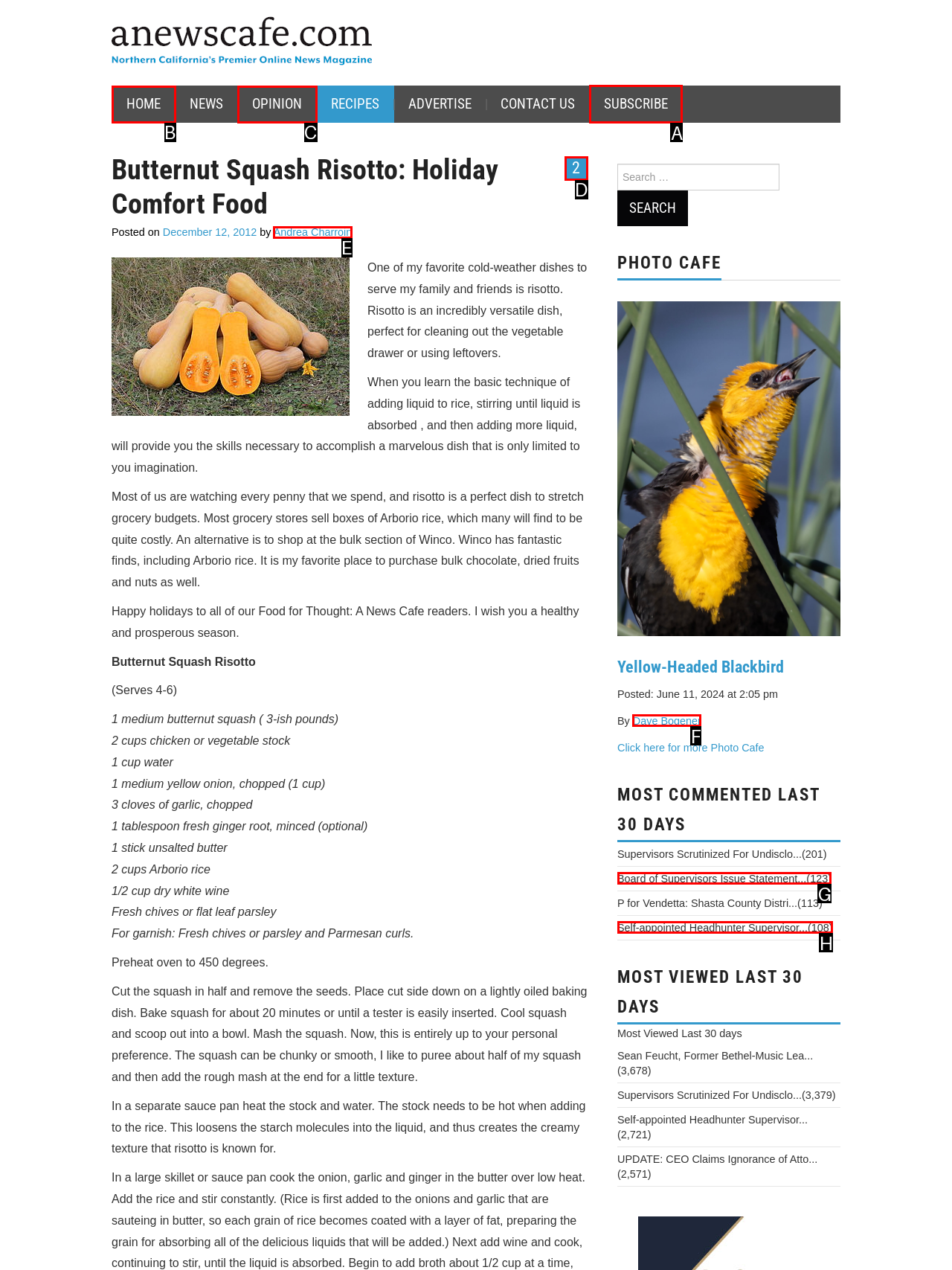From the given options, choose the one to complete the task: Click on the 'SUBSCRIBE' link
Indicate the letter of the correct option.

A